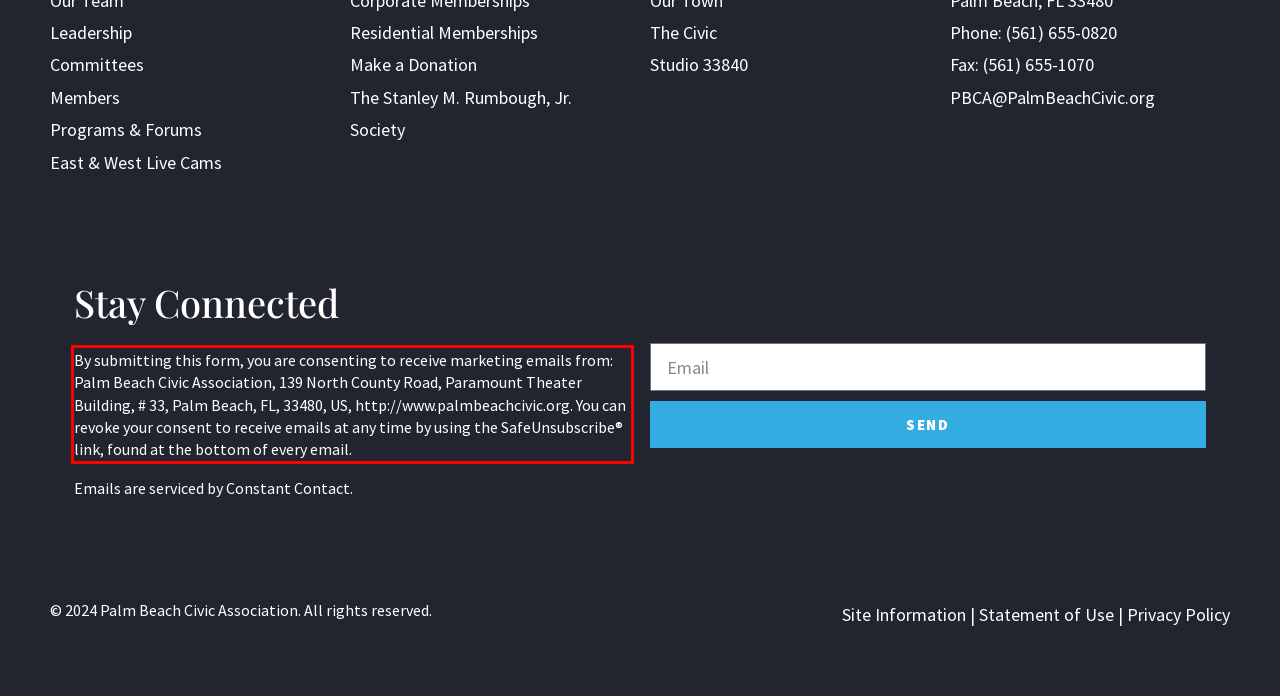Using the provided webpage screenshot, recognize the text content in the area marked by the red bounding box.

By submitting this form, you are consenting to receive marketing emails from: Palm Beach Civic Association, 139 North County Road, Paramount Theater Building, # 33, Palm Beach, FL, 33480, US, http://www.palmbeachcivic.org. You can revoke your consent to receive emails at any time by using the SafeUnsubscribe® link, found at the bottom of every email.